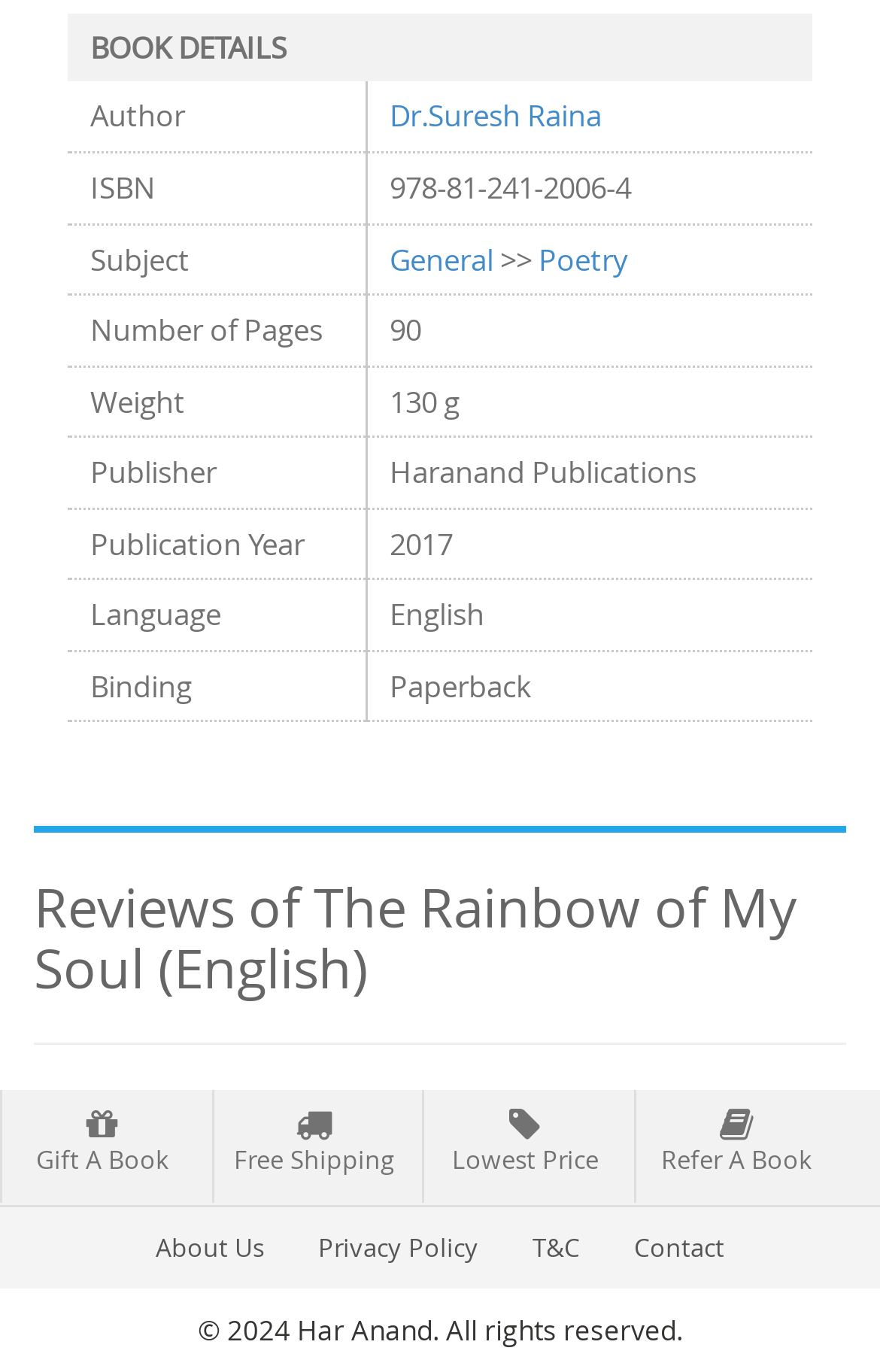Utilize the information from the image to answer the question in detail:
What is the publication year of this book?

The publication year can be found in the table cell with the text '2017' under the 'Publication Year' column.